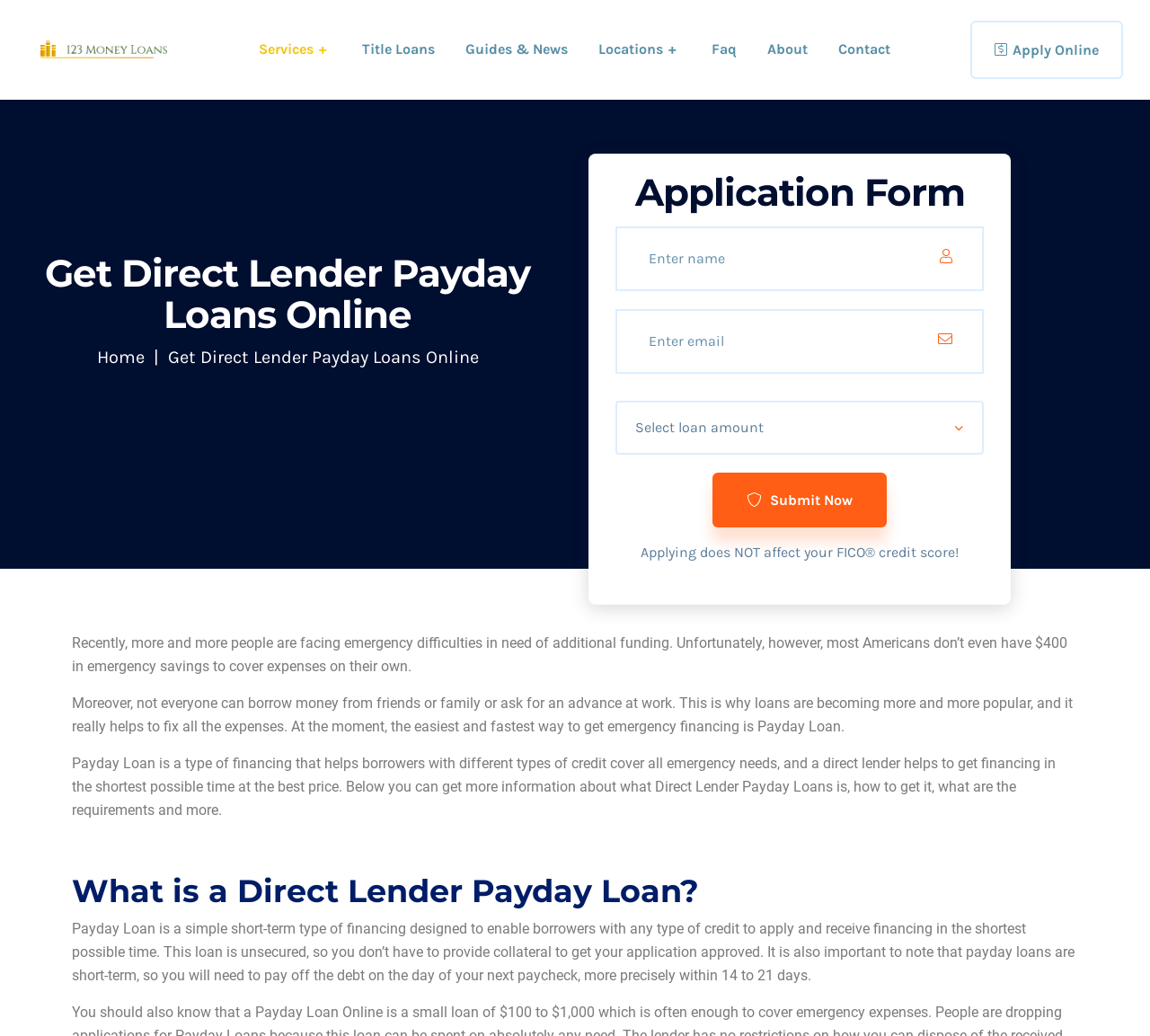Using the information in the image, could you please answer the following question in detail:
What is the purpose of the 'Apply Online' button?

The 'Apply Online' button is located at the top right corner of the webpage, and it is a call-to-action element that allows users to submit their loan application online. This button is likely to trigger a form submission or redirect the user to a new page where they can complete the application process.